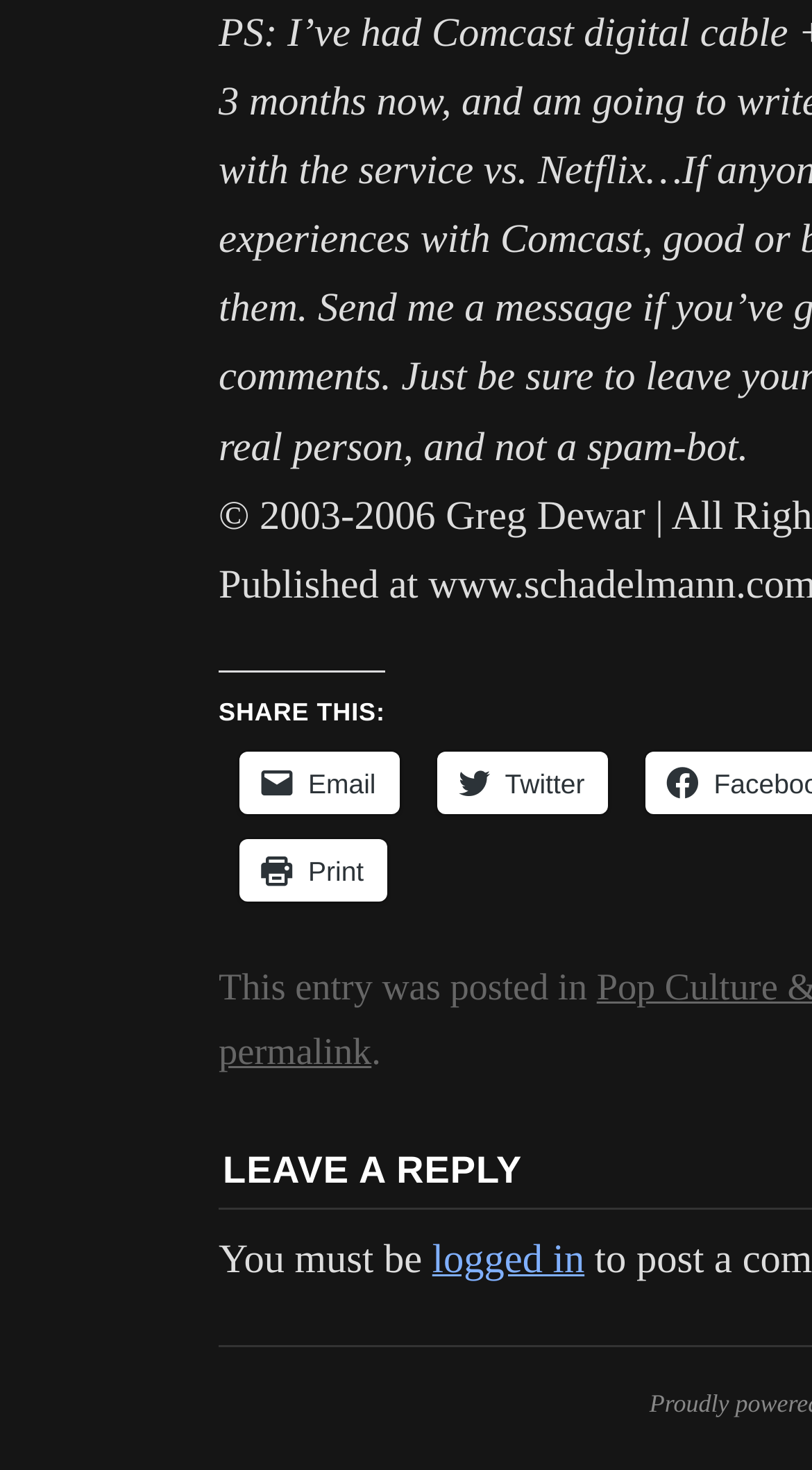What is required to perform an action on this webpage?
Based on the image content, provide your answer in one word or a short phrase.

Login